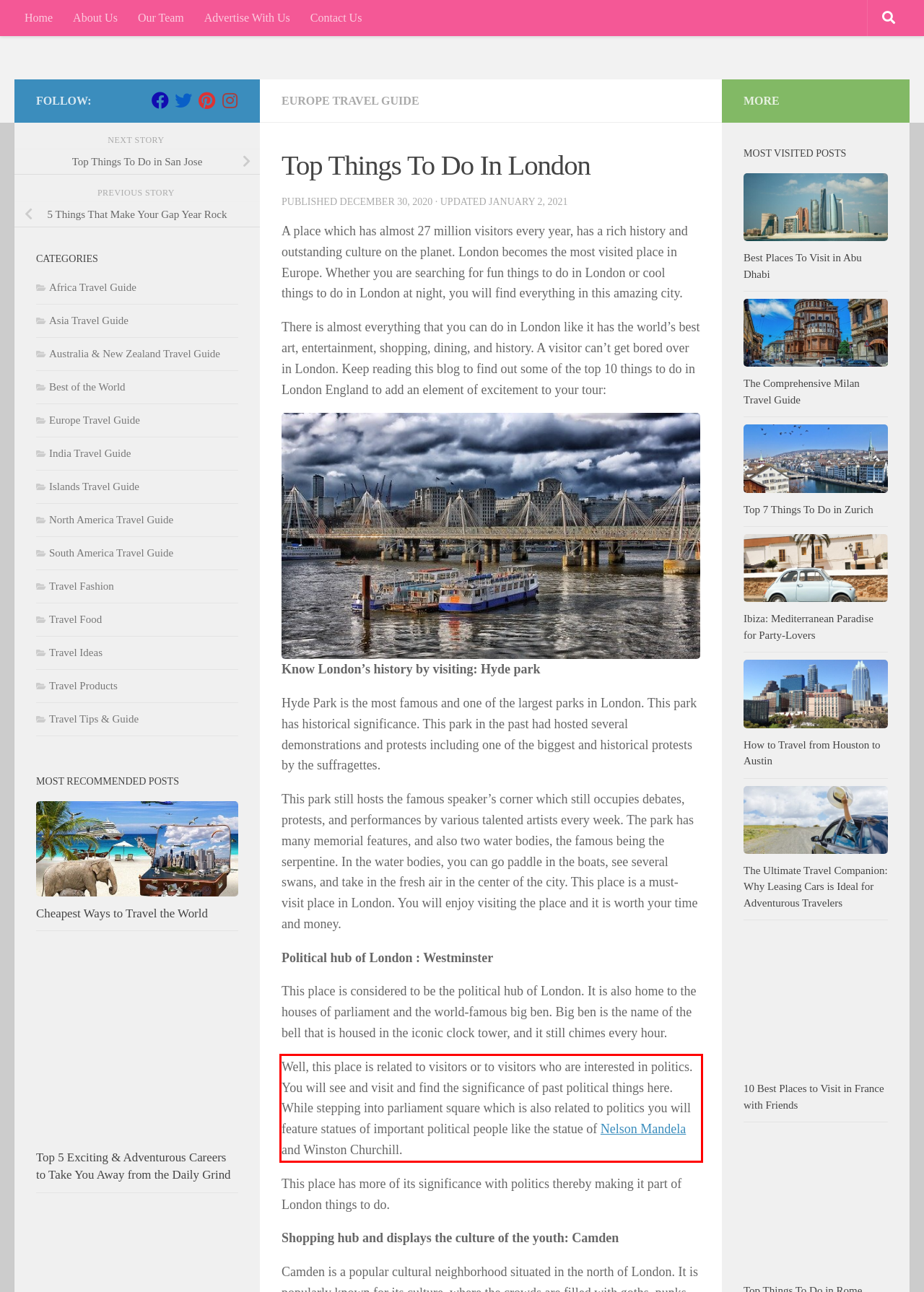Examine the webpage screenshot and use OCR to recognize and output the text within the red bounding box.

Well, this place is related to visitors or to visitors who are interested in politics. You will see and visit and find the significance of past political things here. While stepping into parliament square which is also related to politics you will feature statues of important political people like the statue of Nelson Mandela and Winston Churchill.